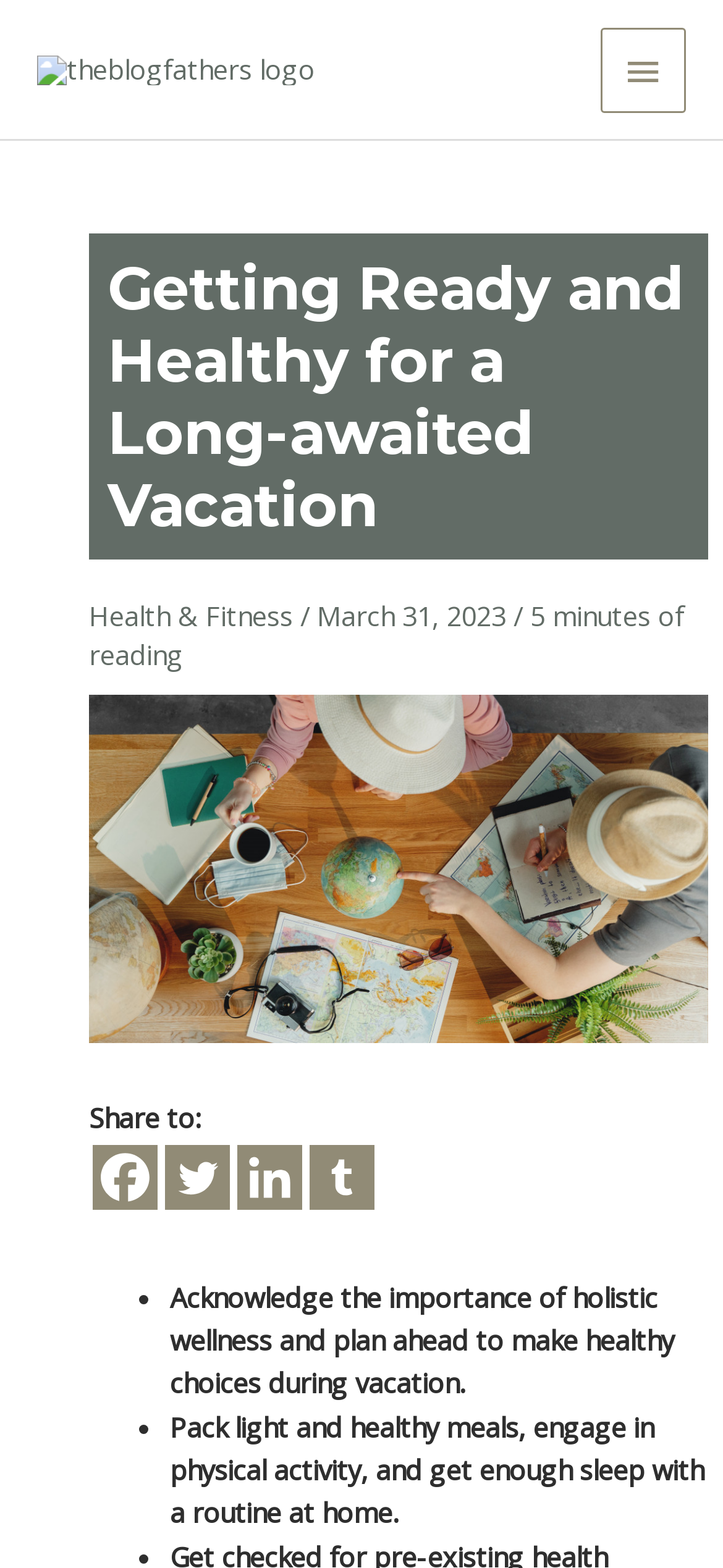Please determine the bounding box coordinates for the UI element described as: "Health & Fitness".

[0.123, 0.381, 0.405, 0.404]